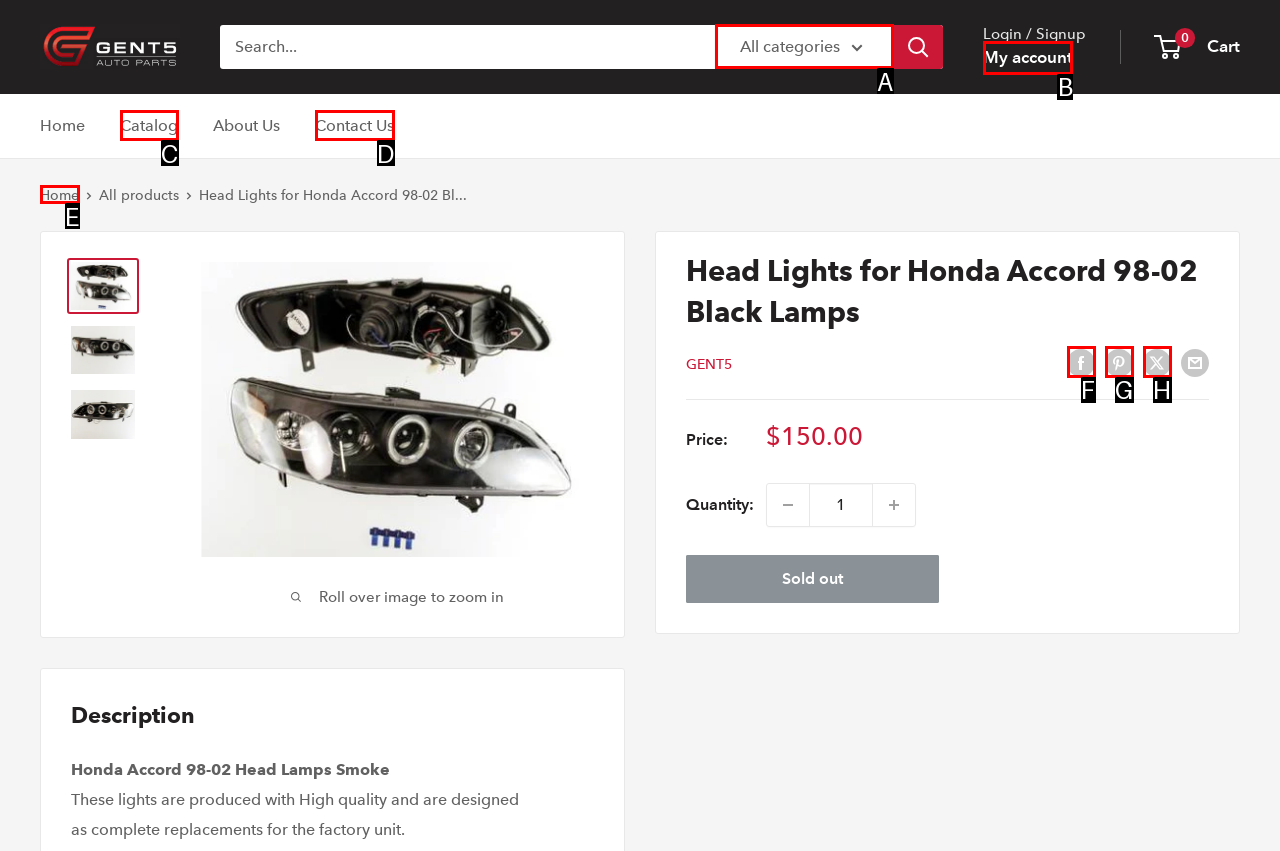Determine the letter of the UI element I should click on to complete the task: Login to my account from the provided choices in the screenshot.

B